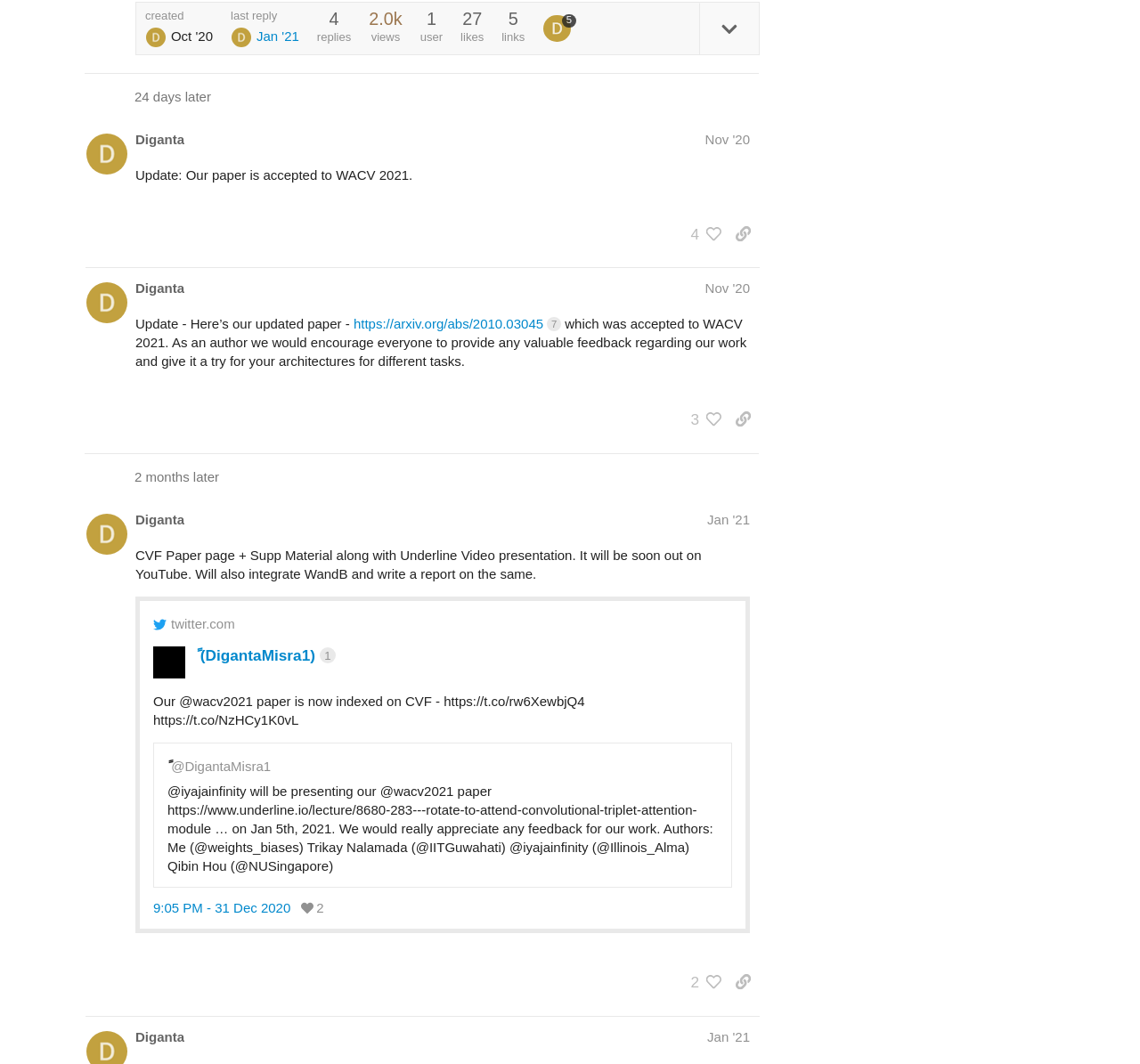What is the date of the latest post?
Provide a detailed answer to the question, using the image to inform your response.

I looked for the latest date mentioned in the posts and found 'Jan 13, 2021 2:43 am' in the last post, which indicates that the latest post was made on this date.